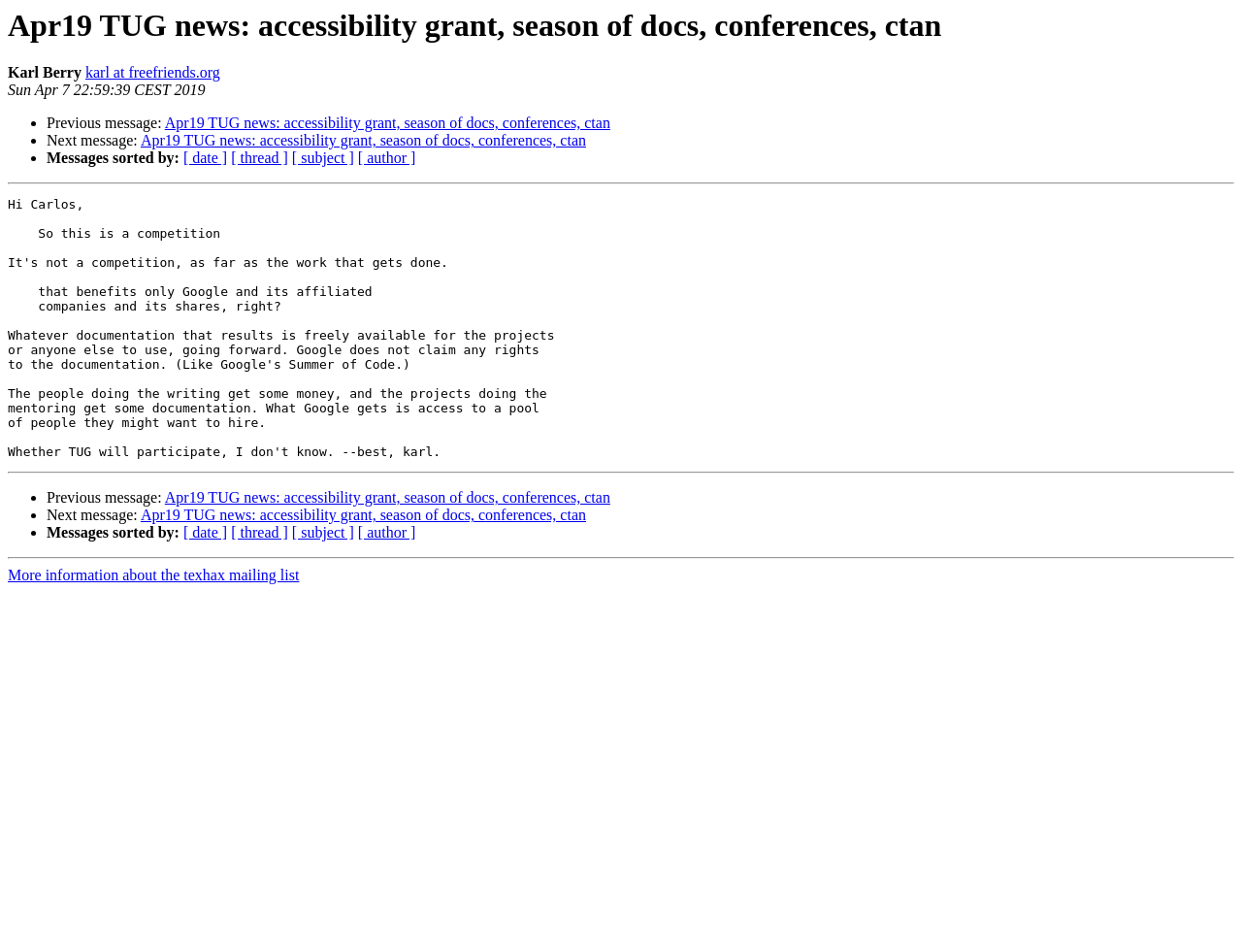Please mark the clickable region by giving the bounding box coordinates needed to complete this instruction: "Get more information about the texhax mailing list".

[0.006, 0.596, 0.241, 0.613]